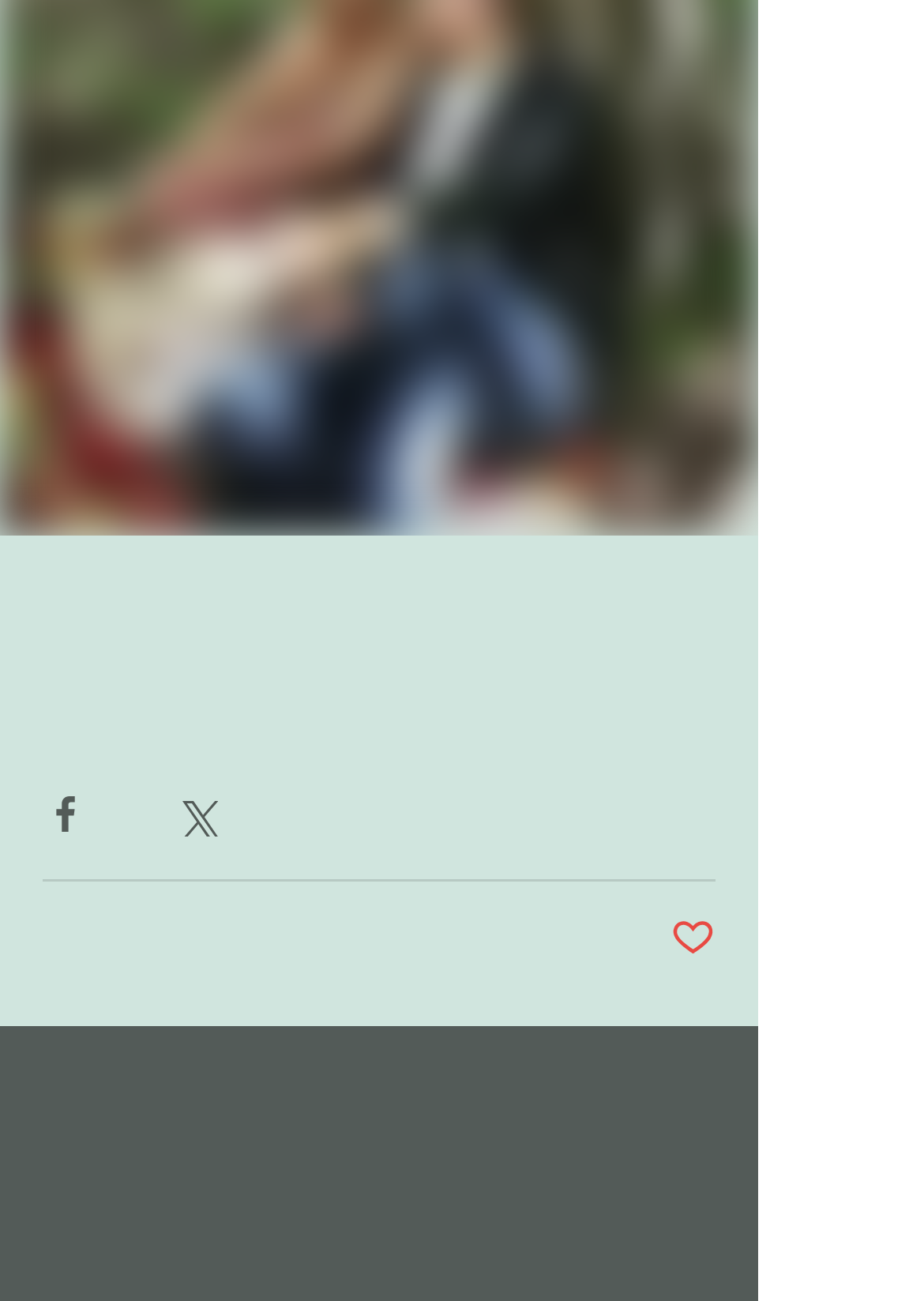How many social media sharing buttons are there?
Look at the image and answer with only one word or phrase.

2